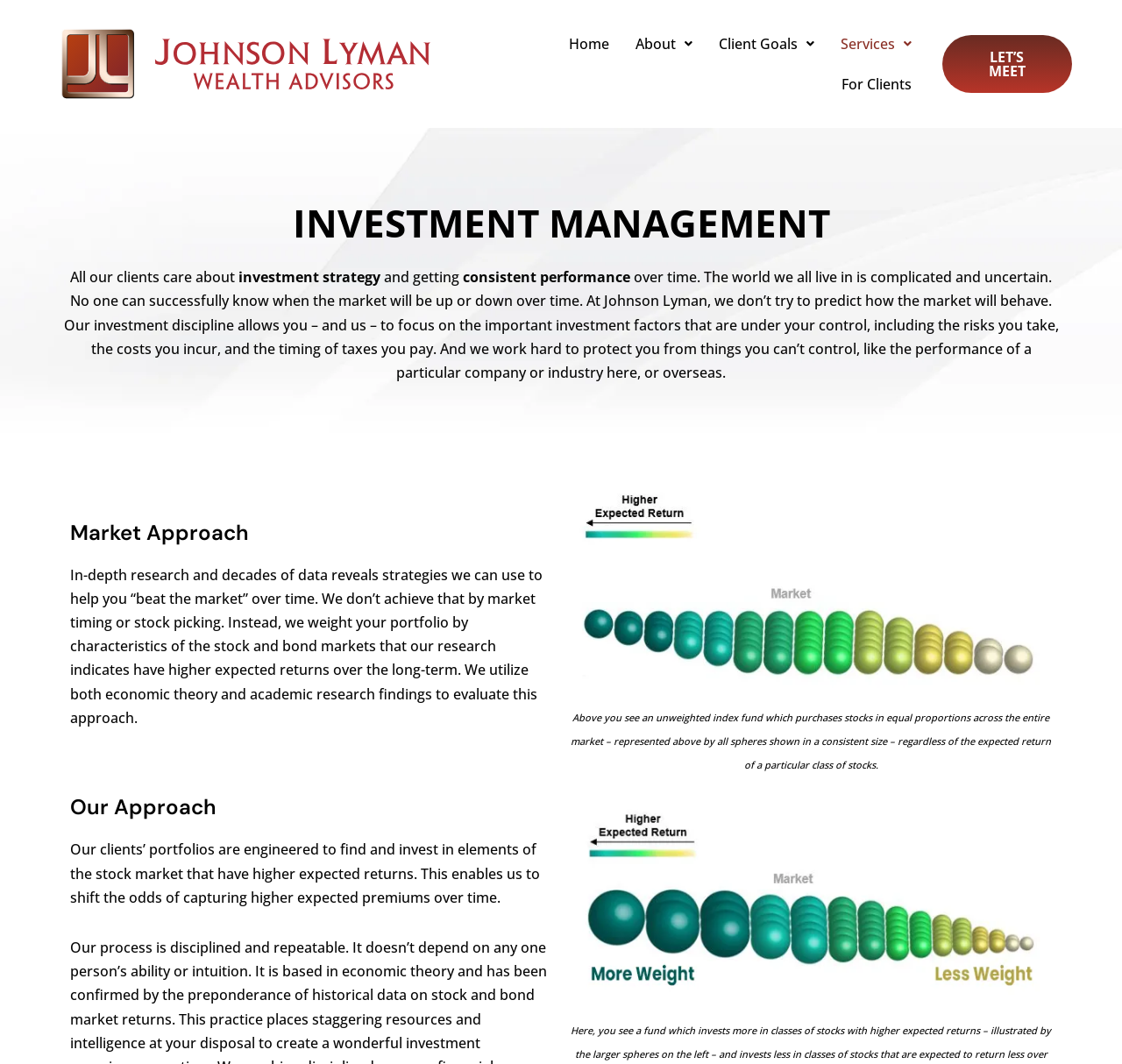What is the purpose of Johnson Lyman's investment discipline?
Refer to the image and give a detailed answer to the query.

The webpage states that Johnson Lyman's investment discipline allows their clients to focus on the important investment factors that are under their control, and also protects them from things they can't control, like the performance of a particular company or industry.